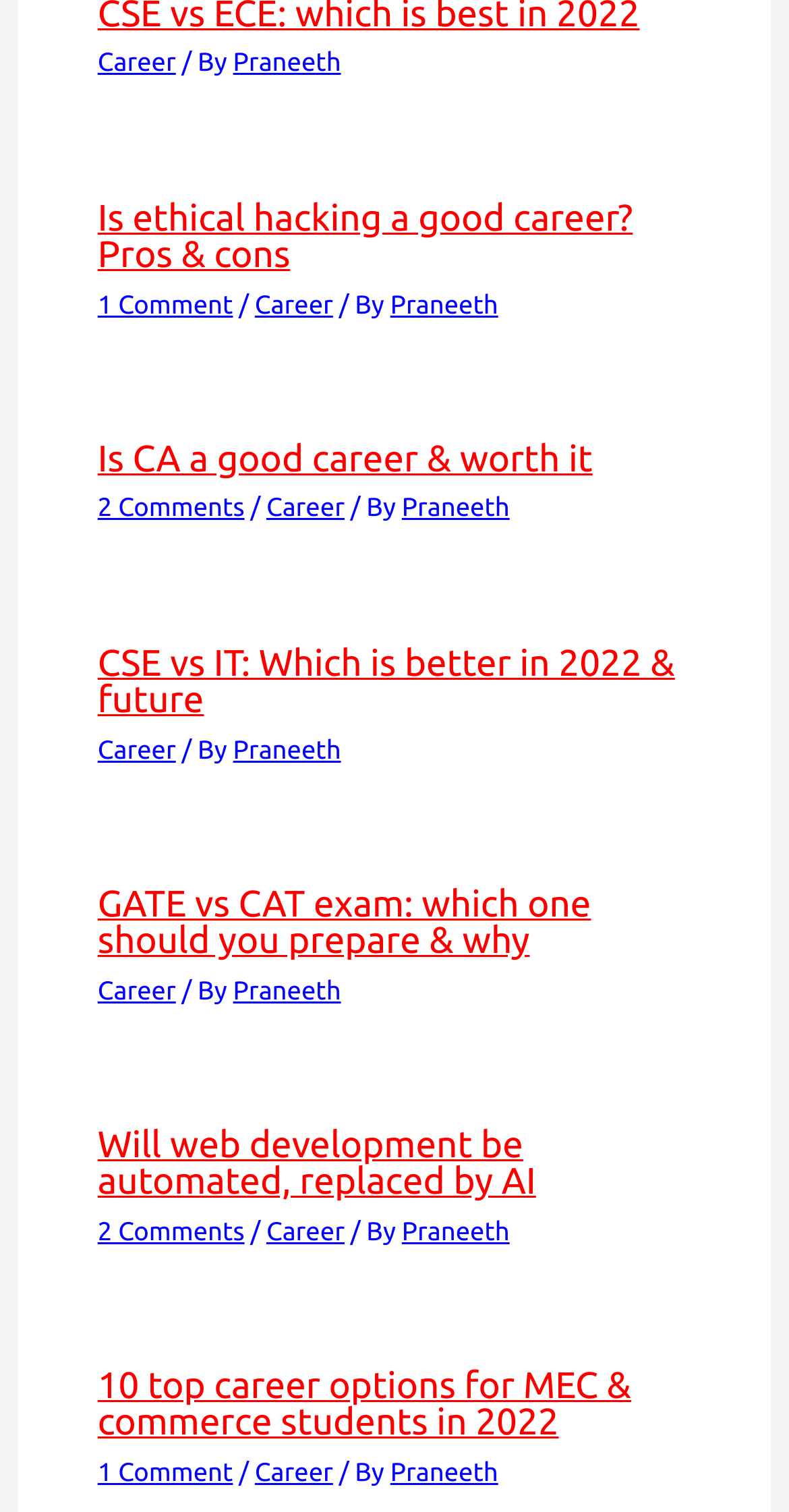Find the bounding box coordinates of the area to click in order to follow the instruction: "Click on the 'Career' link".

[0.124, 0.192, 0.223, 0.211]